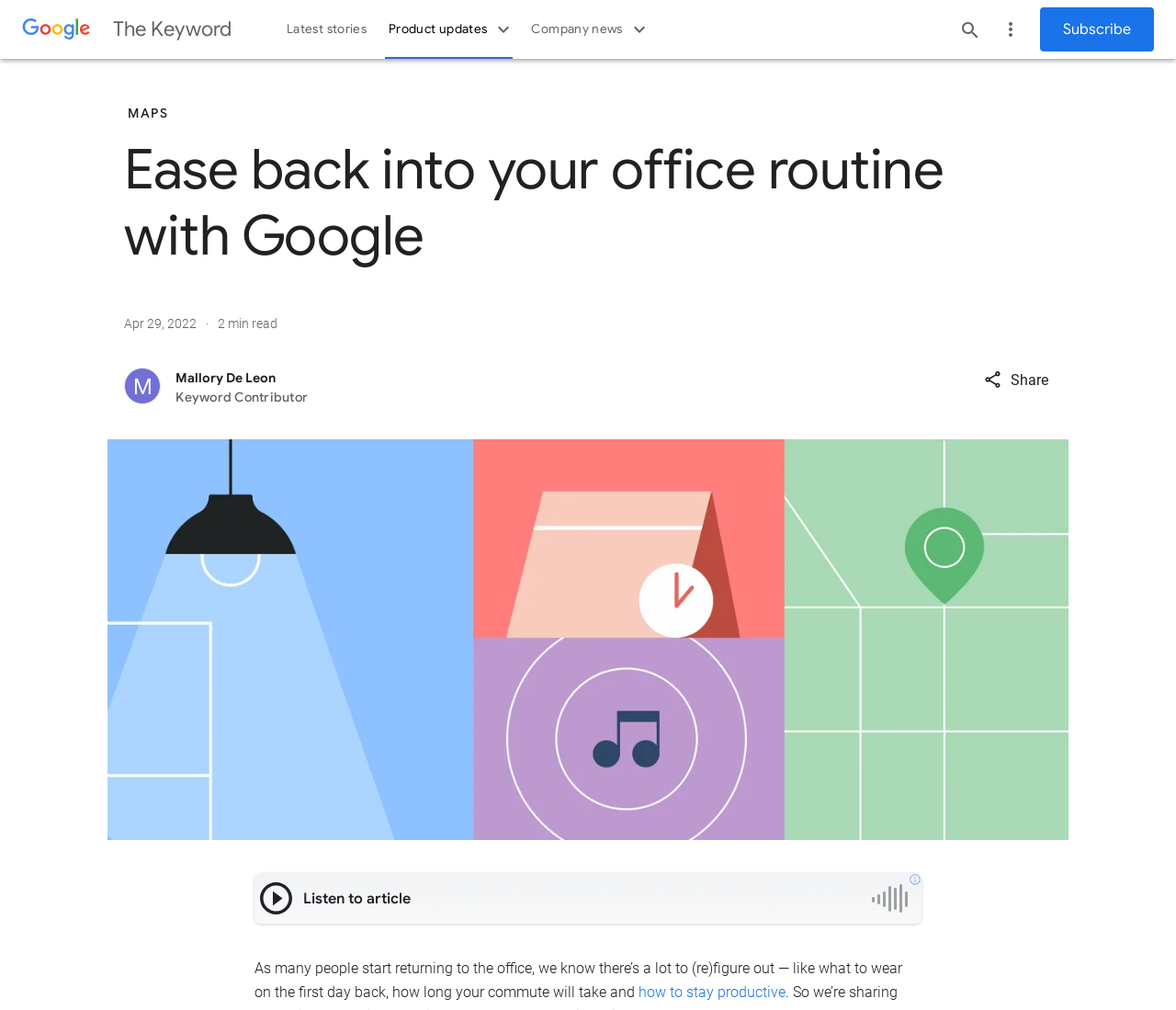Identify the coordinates of the bounding box for the element that must be clicked to accomplish the instruction: "Subscribe to the newsletter".

[0.884, 0.008, 0.981, 0.051]